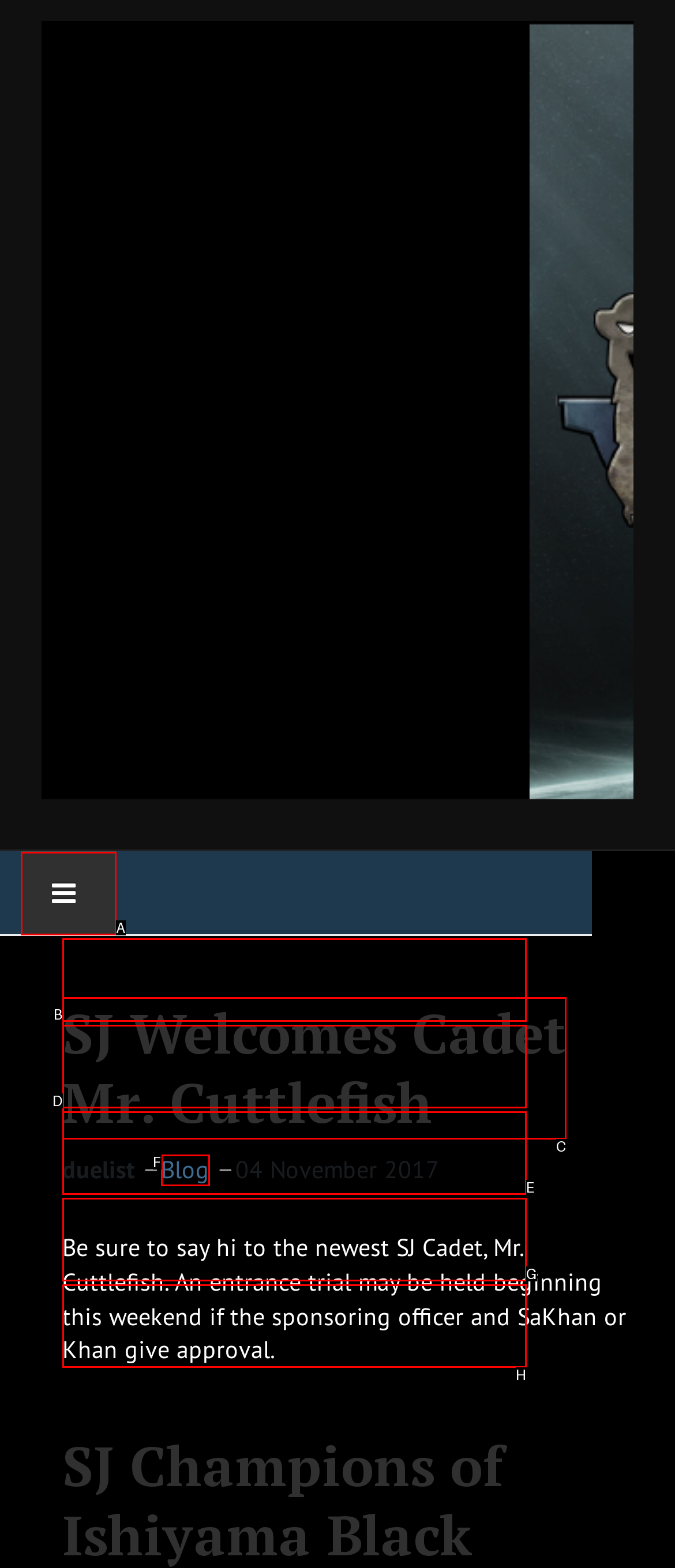Find the option that matches this description: Roster
Provide the corresponding letter directly.

H